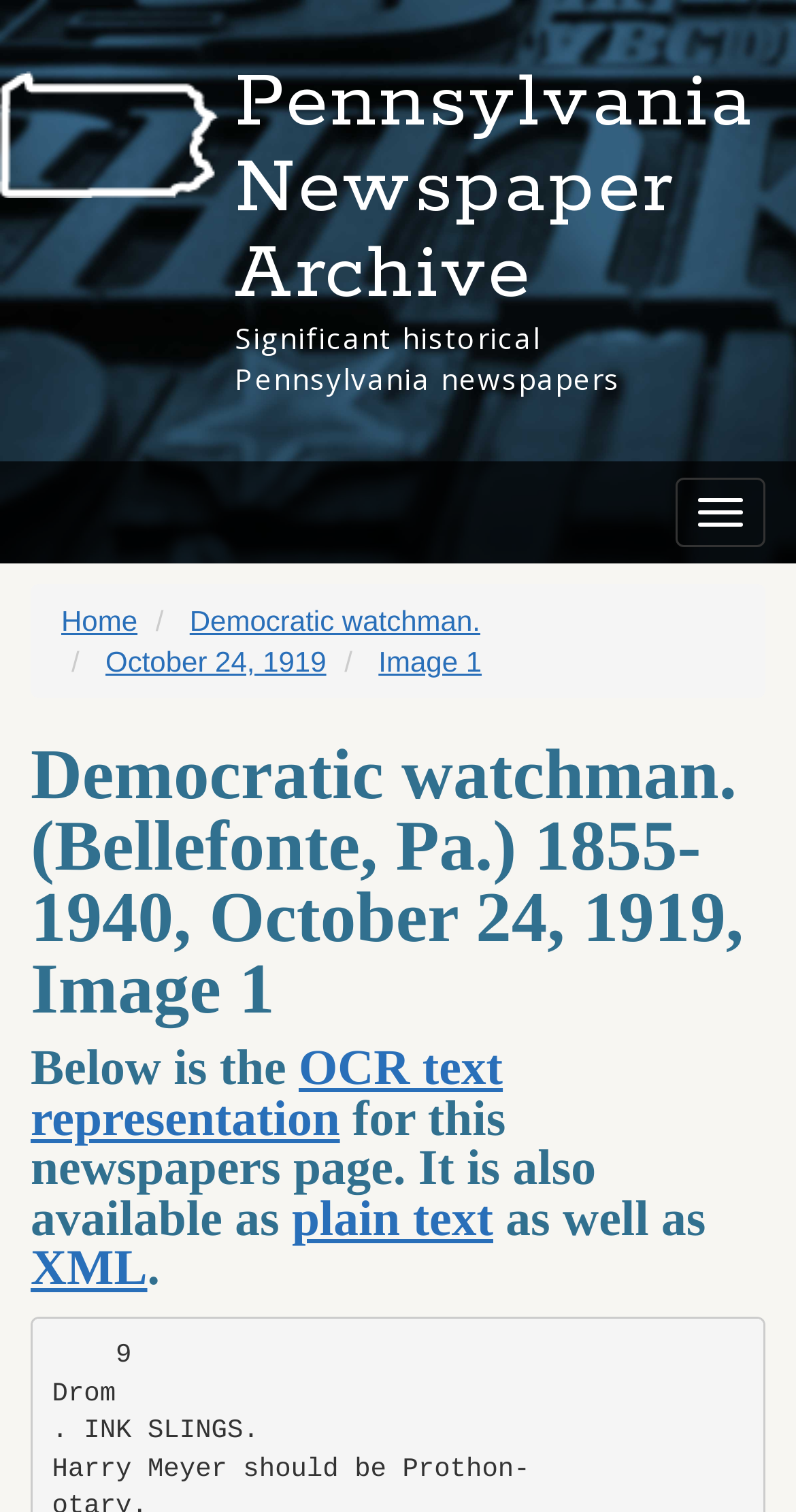Please provide a comprehensive response to the question based on the details in the image: What is the name of the newspaper?

I found the answer by looking at the link 'Democratic watchman.' which is located at [0.238, 0.4, 0.603, 0.421] and is a sibling of the 'Home' link, indicating that it is a specific newspaper.